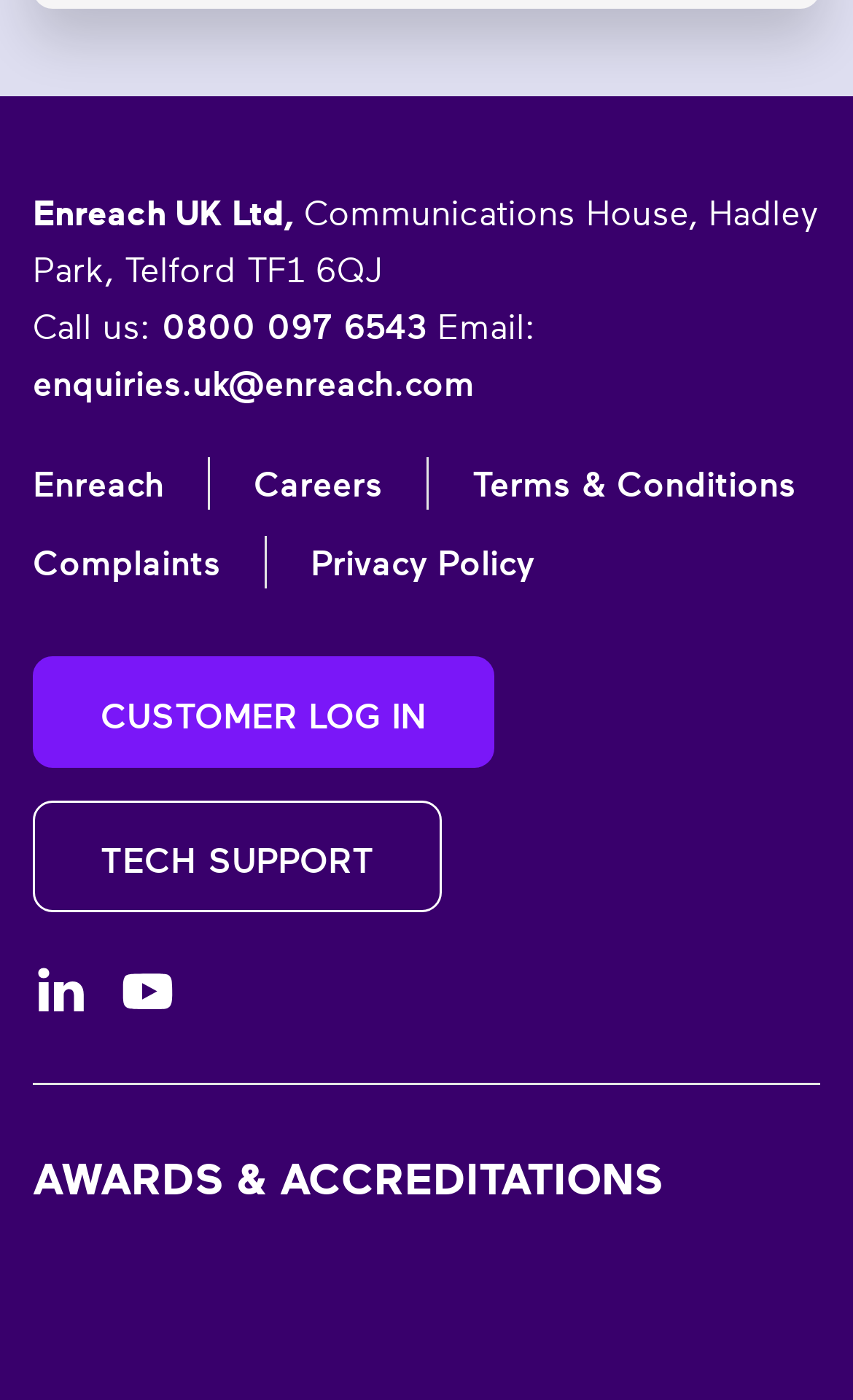Refer to the screenshot and give an in-depth answer to this question: What is the orientation of the separator?

The separator element is located below the footer section, and its orientation is specified as 'horizontal'.